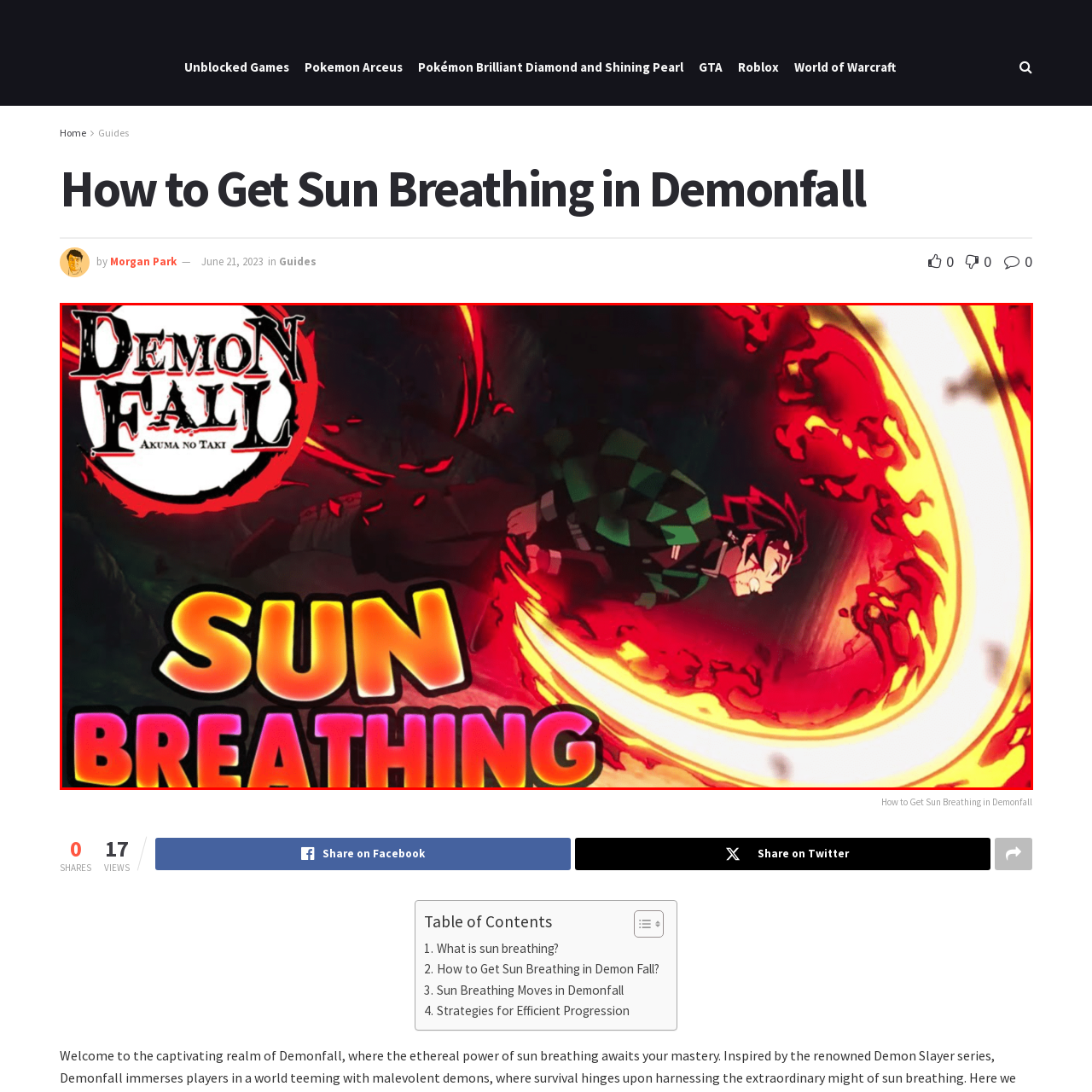Offer a detailed caption for the image that is surrounded by the red border.

The image showcases a vibrant scene from the game "Demon Fall," prominently featuring the text "SUN BREATHING" in bold, energetic lettering. In the foreground, a character is depicted in a dynamic pose, exuding the essence of power and speed as flames swirl around him, creating a stunning display of light and color. The intricate details of his outfit, characterized by a checkered pattern in green and black, further accentuate his determined expression, suggesting an intense moment of action. The background hints at a mysterious environment, enhancing the overall dramatic effect of the scene. This visual captures the essence of combat and the unique abilities within the world of "Demon Fall," specifically focusing on the technique known as Sun Breathing.